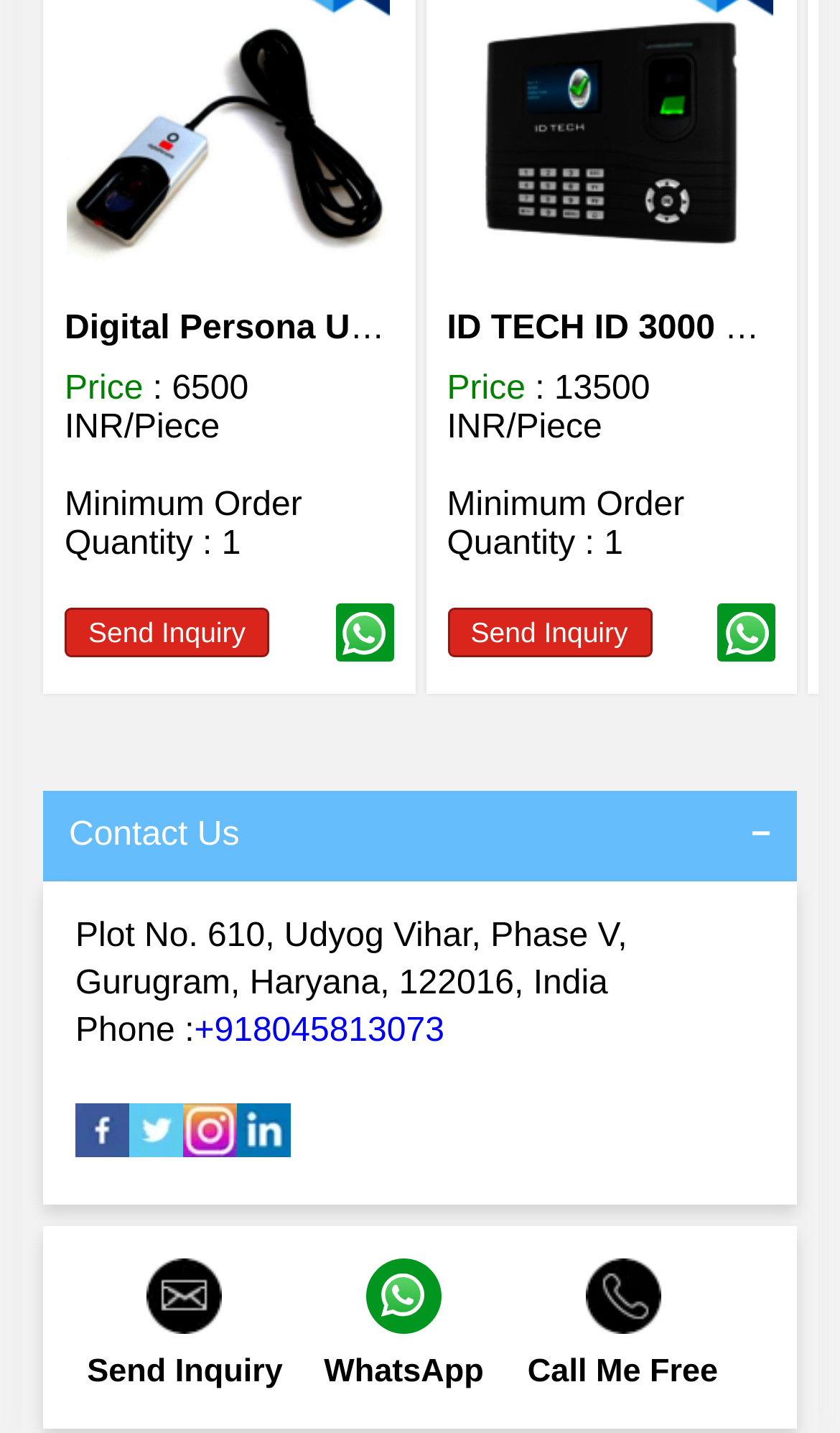Review the image closely and give a comprehensive answer to the question: What is the minimum order quantity for the first product?

The first section with 'Price' label has a 'Minimum Order Quantity' label, but it does not specify the actual quantity, so it is not possible to determine the minimum order quantity for the first product.